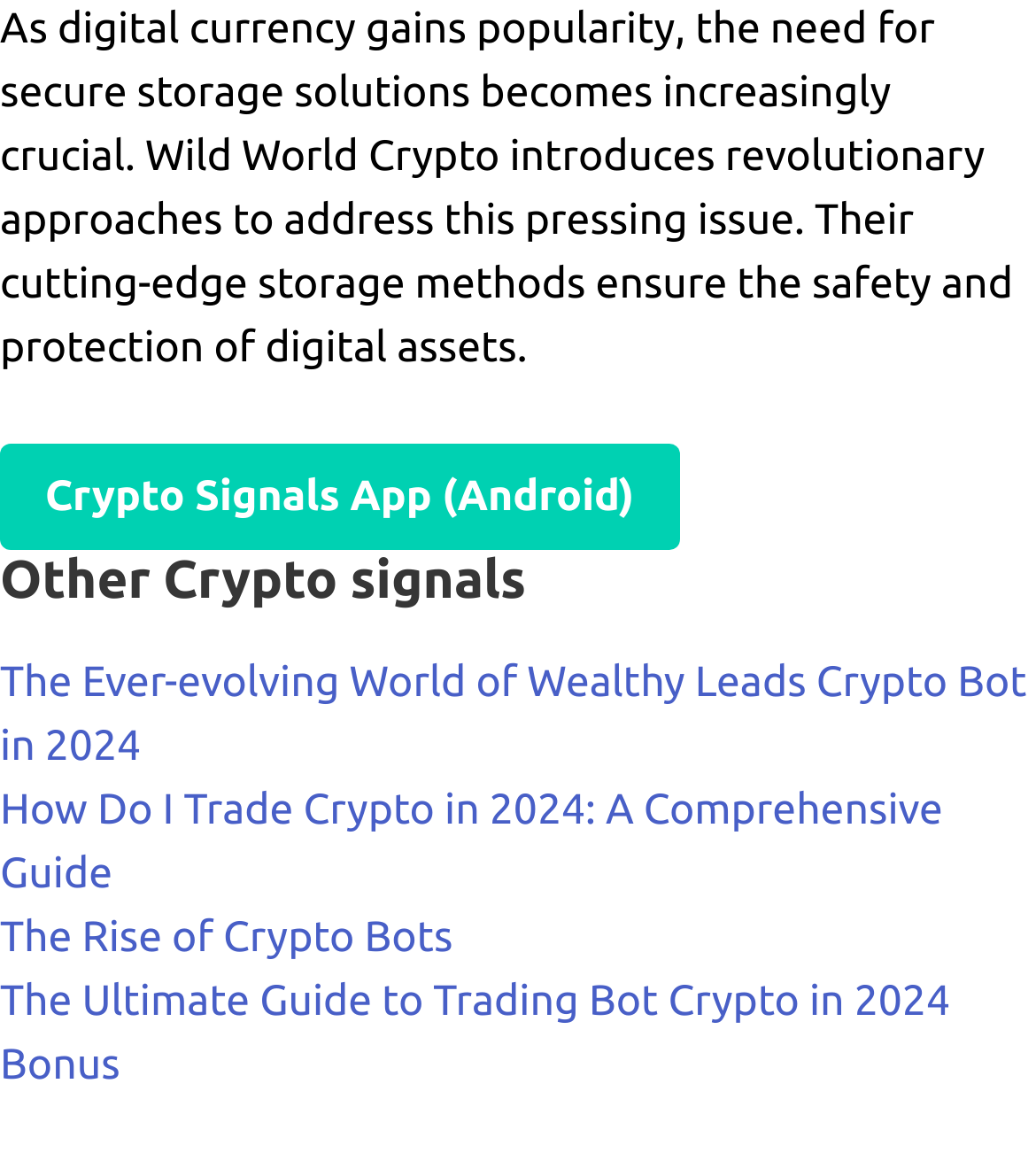Provide the bounding box coordinates of the HTML element described as: "Crypto Signals App (Android)". The bounding box coordinates should be four float numbers between 0 and 1, i.e., [left, top, right, bottom].

[0.0, 0.382, 0.656, 0.473]